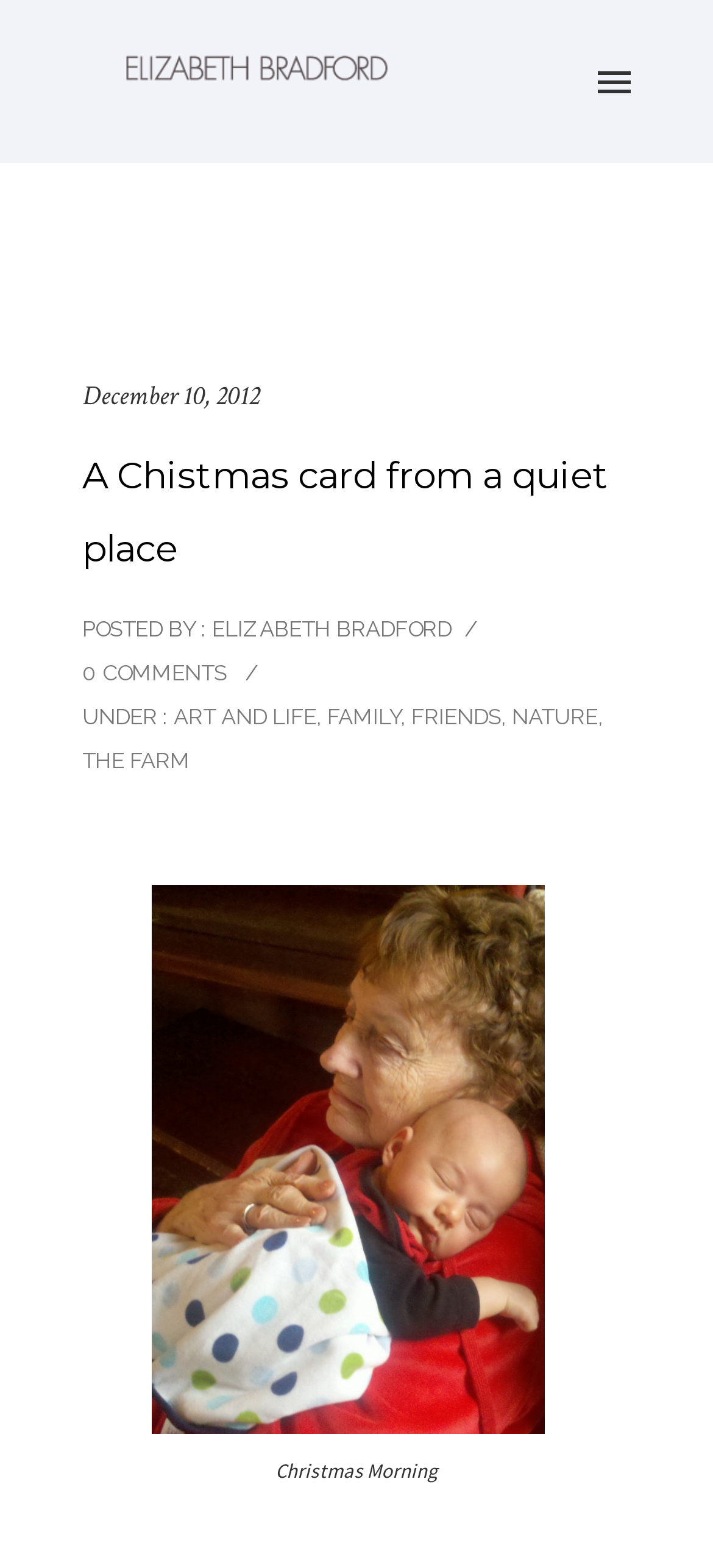Use a single word or phrase to answer the question: How many categories are listed under the post?

6